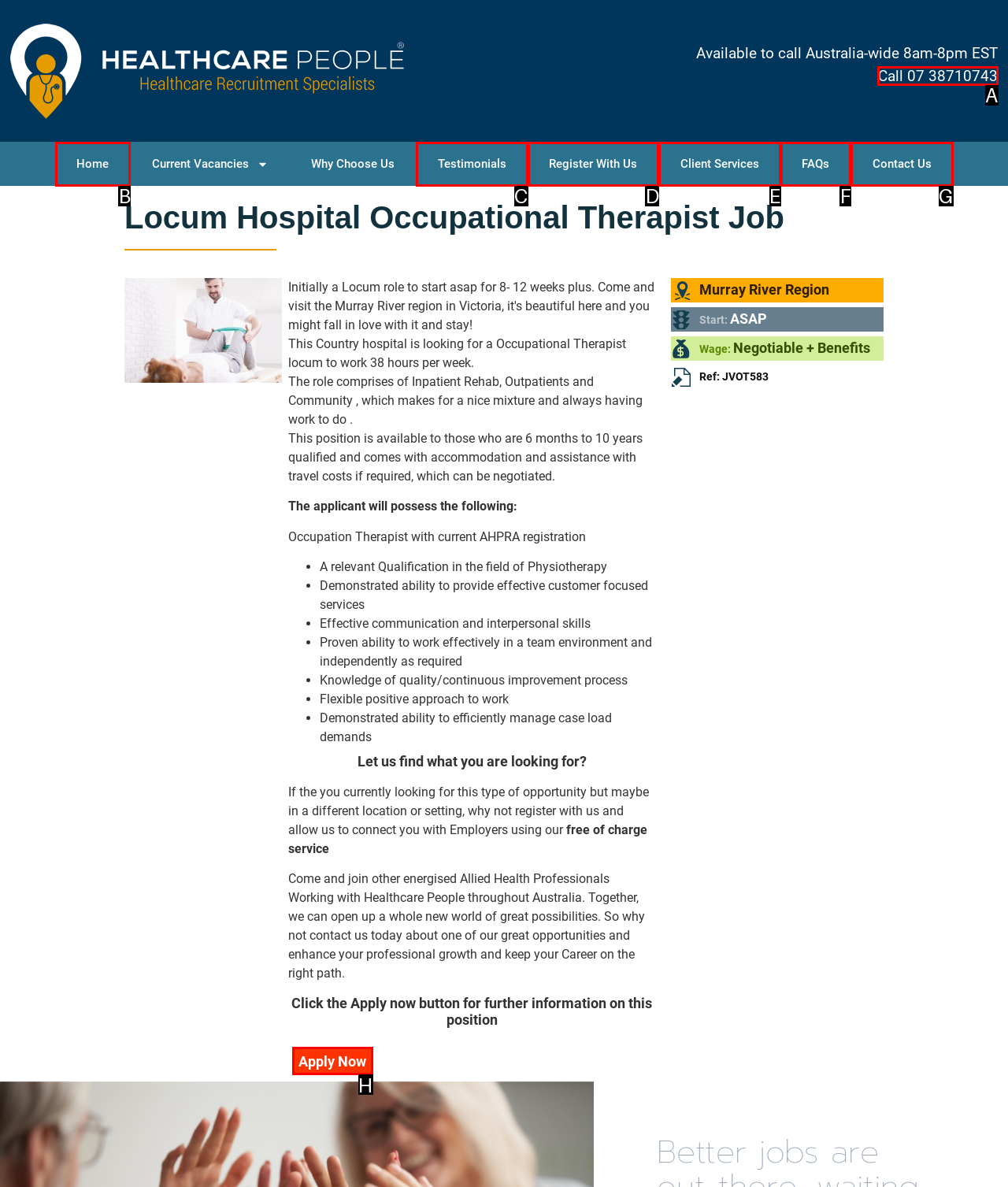Among the marked elements in the screenshot, which letter corresponds to the UI element needed for the task: Call the phone number?

A